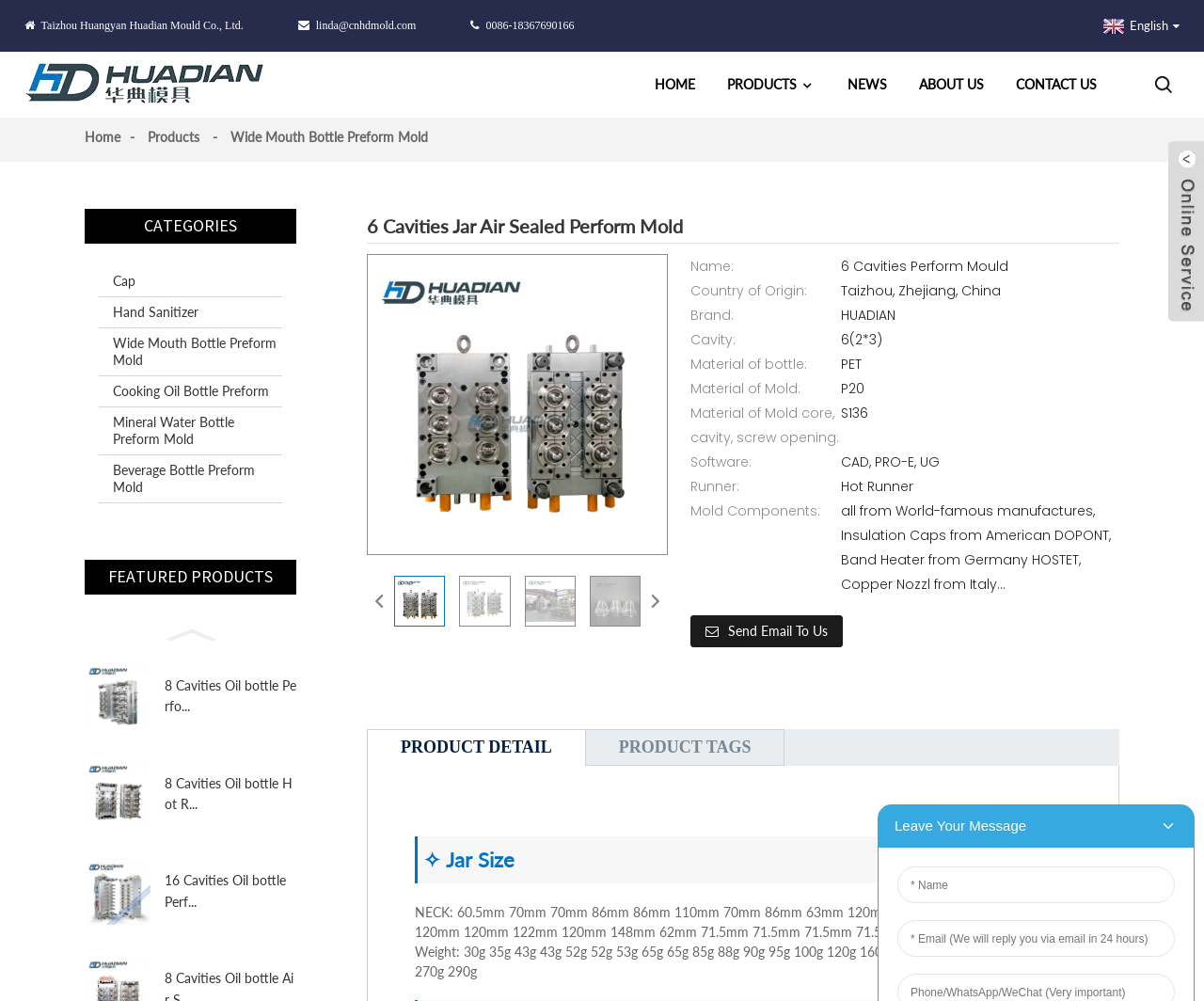Write a detailed summary of the webpage.

This webpage appears to be a product page for a 6 Cavities Jar Air Sealed Perform Mold. At the top of the page, there is a logo and a navigation menu with links to "HOME", "PRODUCTS", "NEWS", "ABOUT US", and "CONTACT US". Below the navigation menu, there is a section with the company name "Taizhou Huangyan Huadian Mould Co., Ltd." and contact information, including an email address and phone number.

On the left side of the page, there is a sidebar with links to different categories, including "Cap", "Hand Sanitizer", "Wide Mouth Bottle Preform Mold", and others. Below the categories, there is a section titled "FEATURED PRODUCTS" with three product images and their corresponding descriptions.

In the main content area, there is a large image of the 6 Cavities Jar Air Sealed Perform Mold, accompanied by several smaller images of the product from different angles. Below the images, there is a product description section with details such as the product name, country of origin, brand, cavity, material of bottle, and material of mold.

At the bottom of the page, there are buttons to navigate to the previous or next slide, but the previous slide button is disabled. There are also several links to the product image and a "Next slide" button.